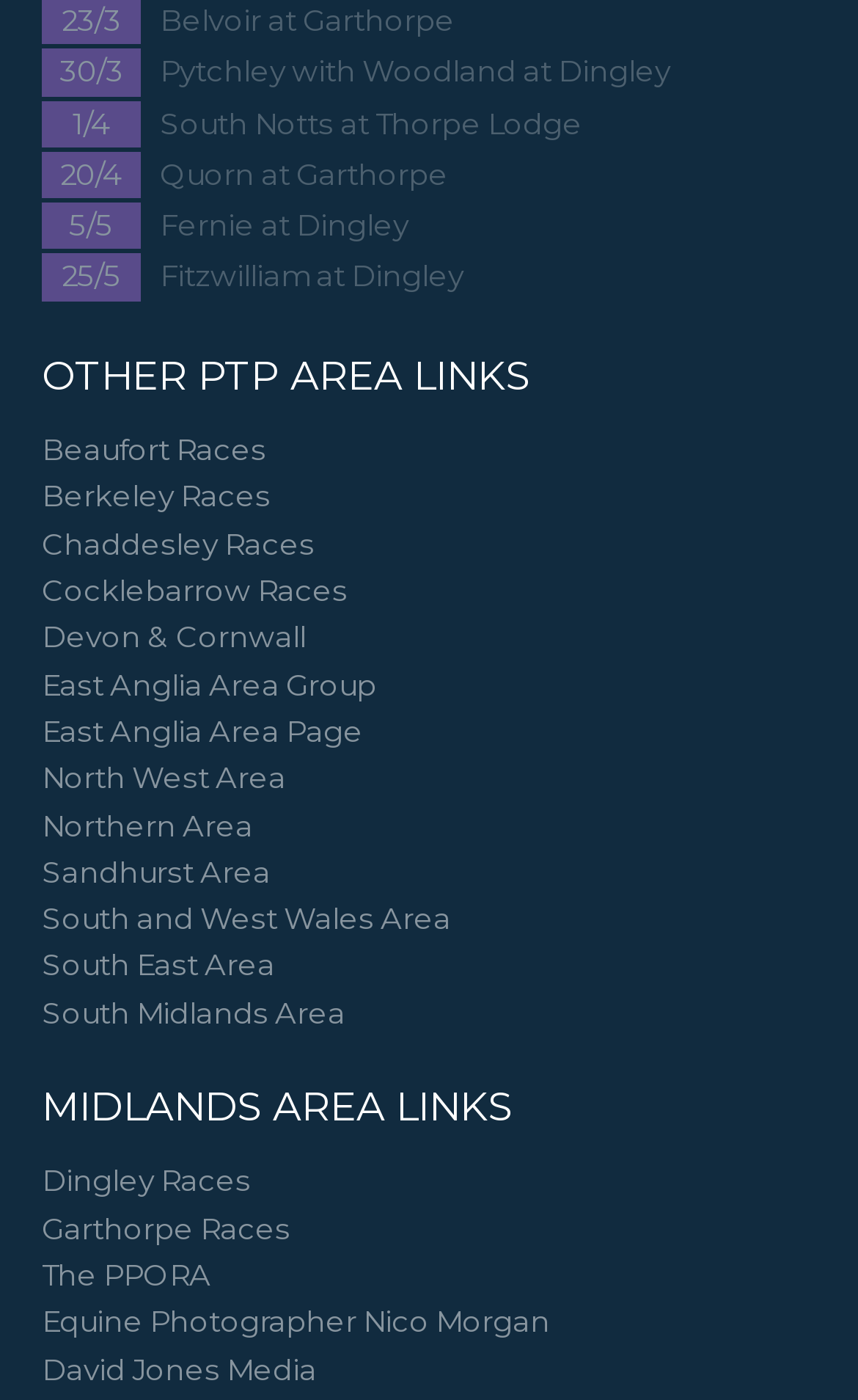Can you show the bounding box coordinates of the region to click on to complete the task described in the instruction: "Click on Pytchley with Woodland at Dingley link"?

[0.187, 0.035, 0.781, 0.069]